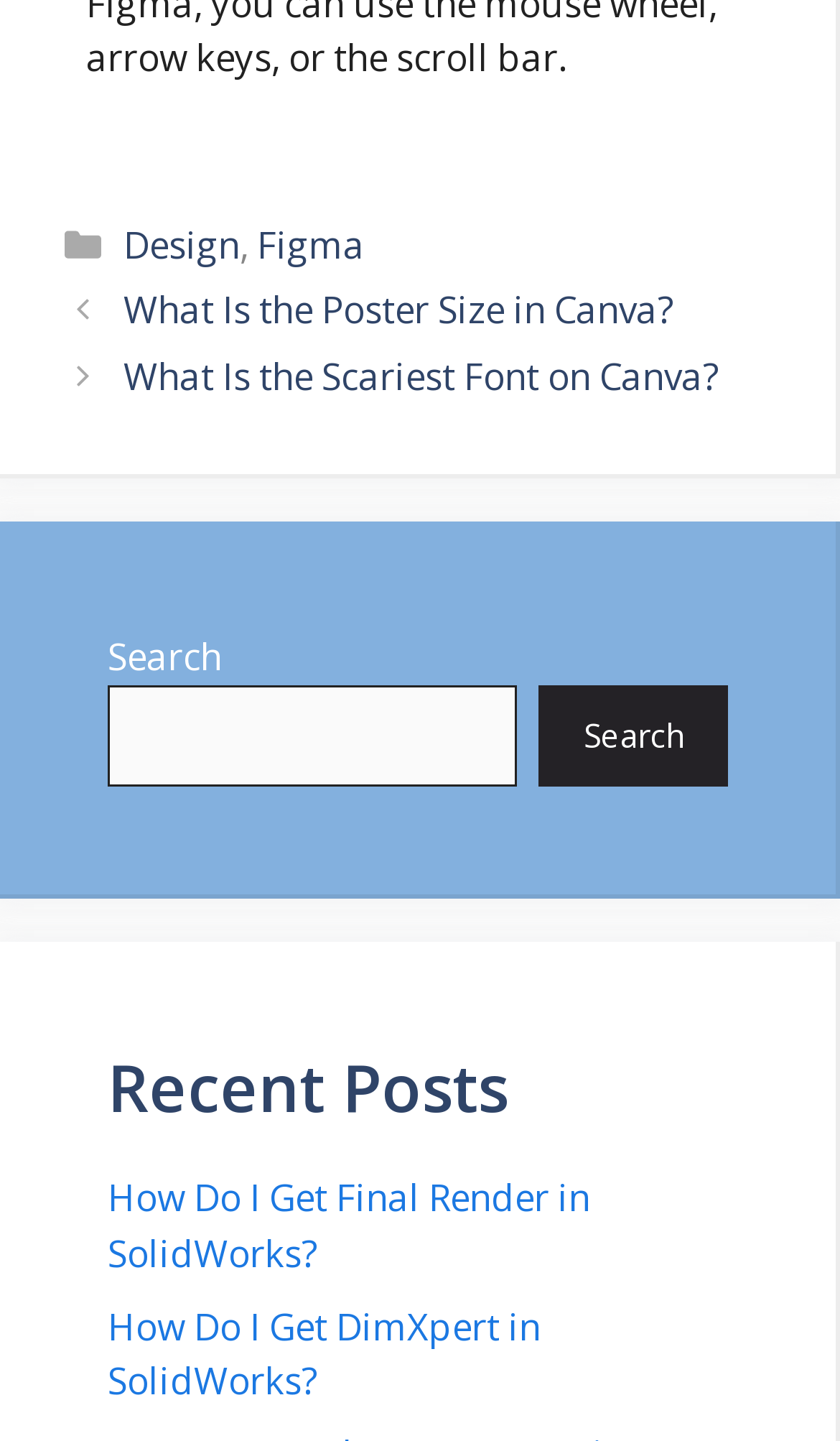Given the description Menu, predict the bounding box coordinates of the UI element. Ensure the coordinates are in the format (top-left x, top-left y, bottom-right x, bottom-right y) and all values are between 0 and 1.

None